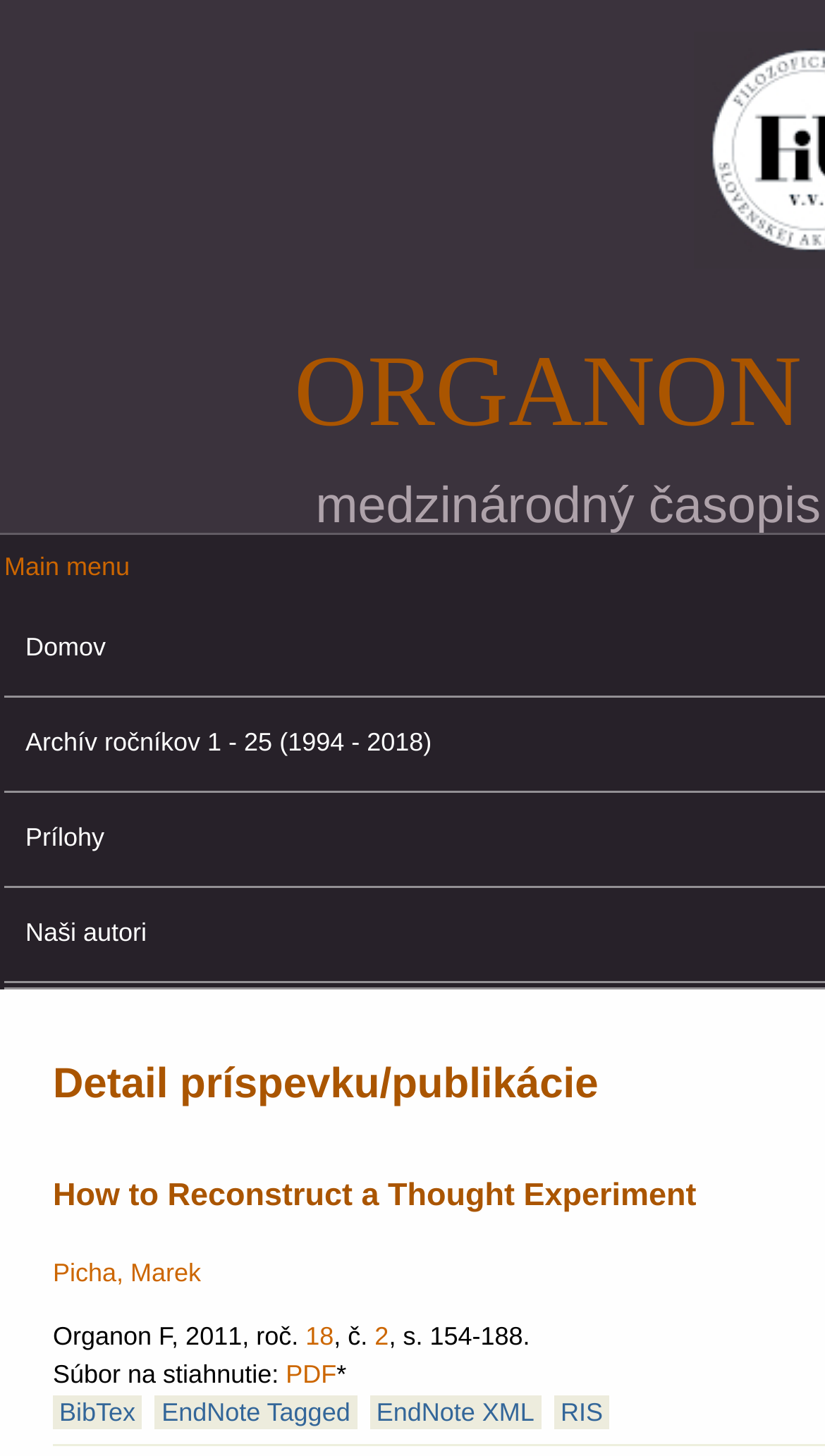Determine the bounding box coordinates of the clickable element to complete this instruction: "Open main menu". Provide the coordinates in the format of four float numbers between 0 and 1, [left, top, right, bottom].

[0.005, 0.379, 0.157, 0.399]